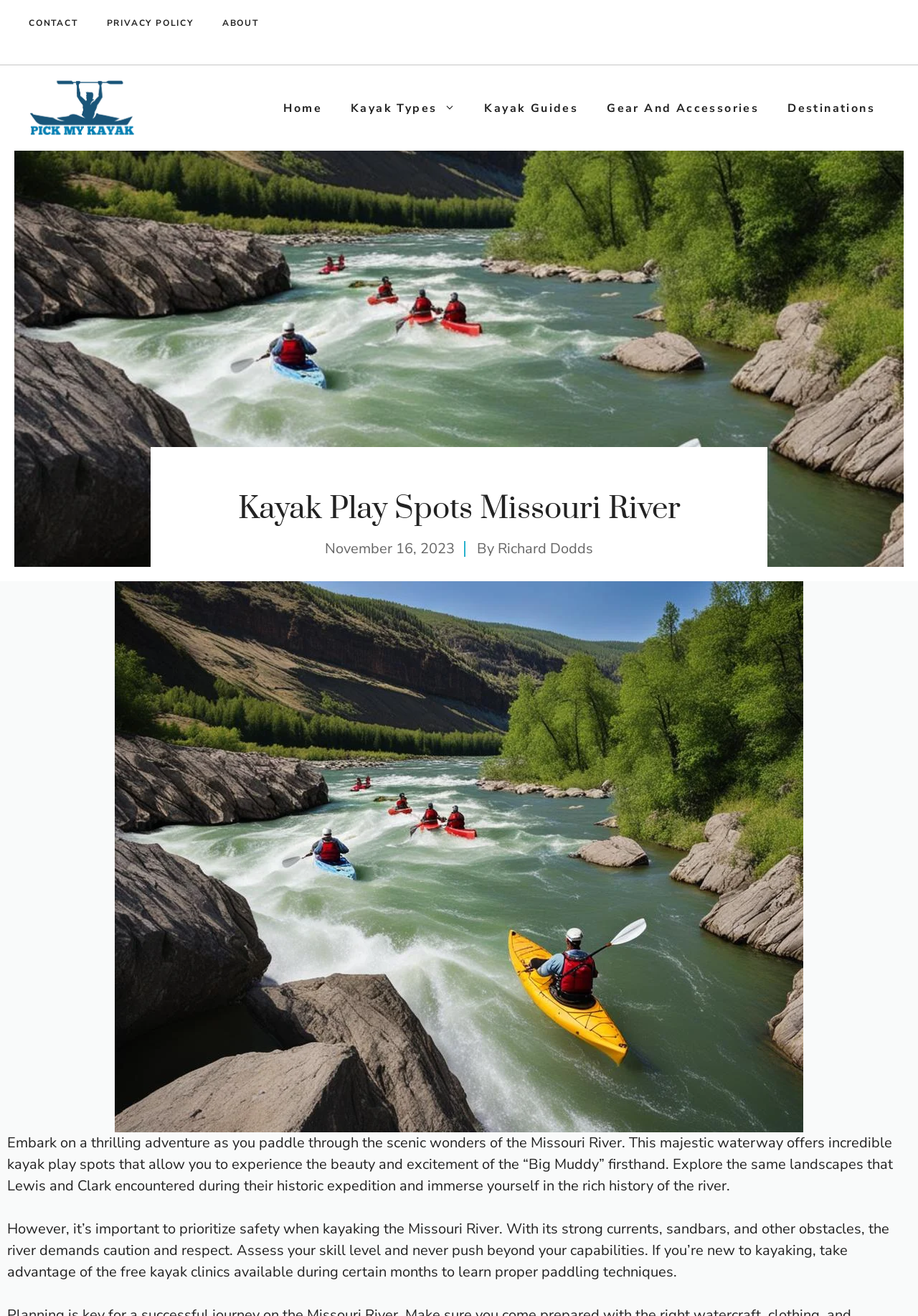Kindly determine the bounding box coordinates for the area that needs to be clicked to execute this instruction: "Click the CONTACT link".

[0.031, 0.013, 0.085, 0.022]